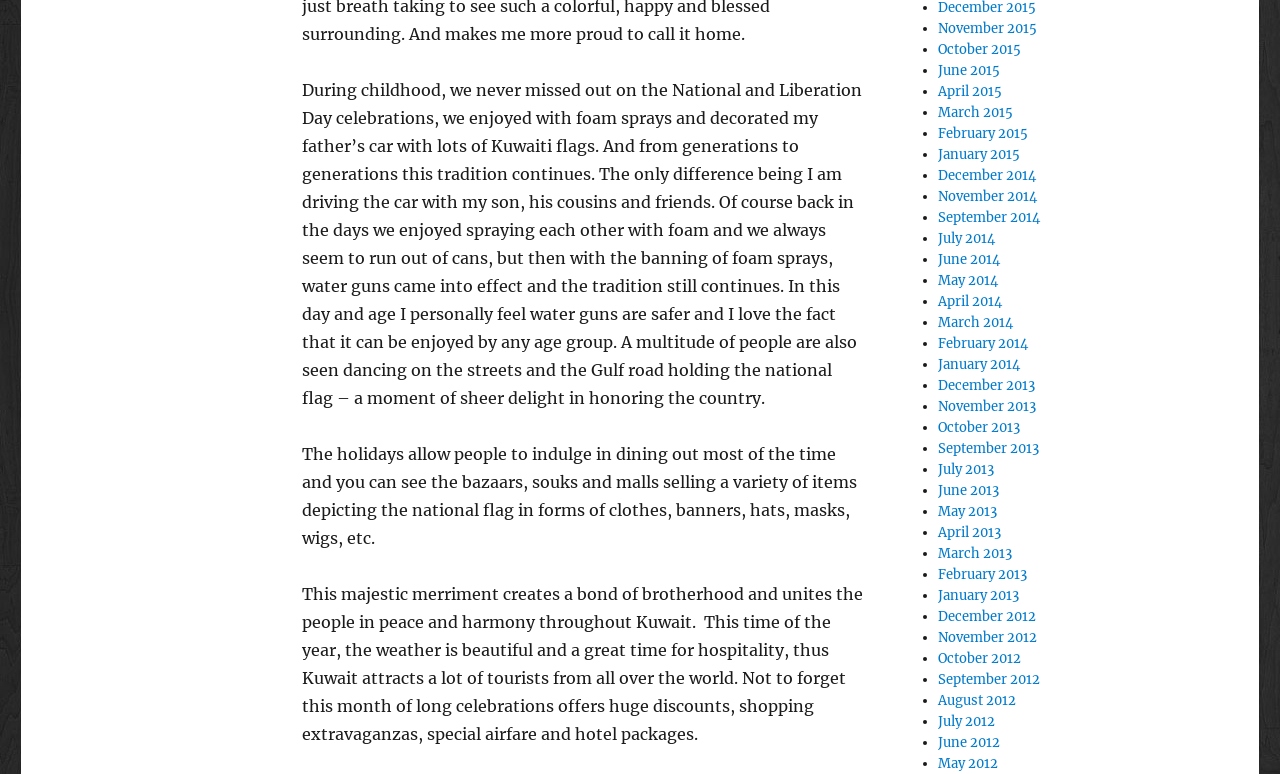Could you highlight the region that needs to be clicked to execute the instruction: "Click on June 2015"?

[0.733, 0.08, 0.781, 0.102]